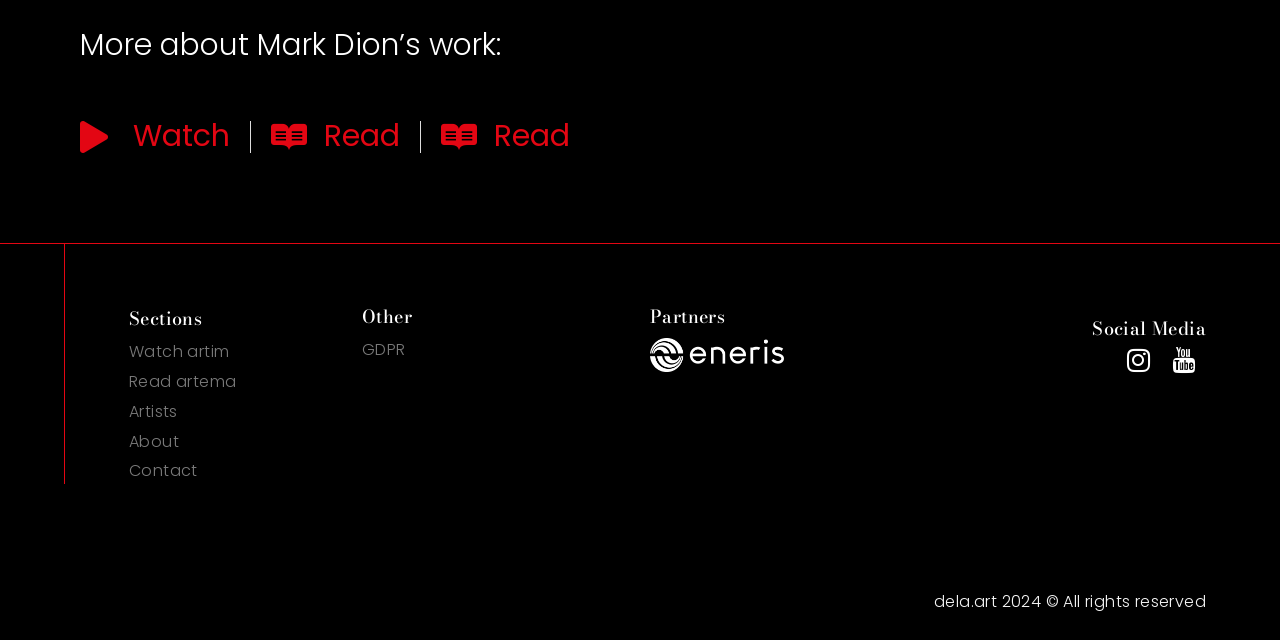Find the bounding box coordinates of the clickable area required to complete the following action: "Visit the artists page".

[0.101, 0.625, 0.275, 0.663]